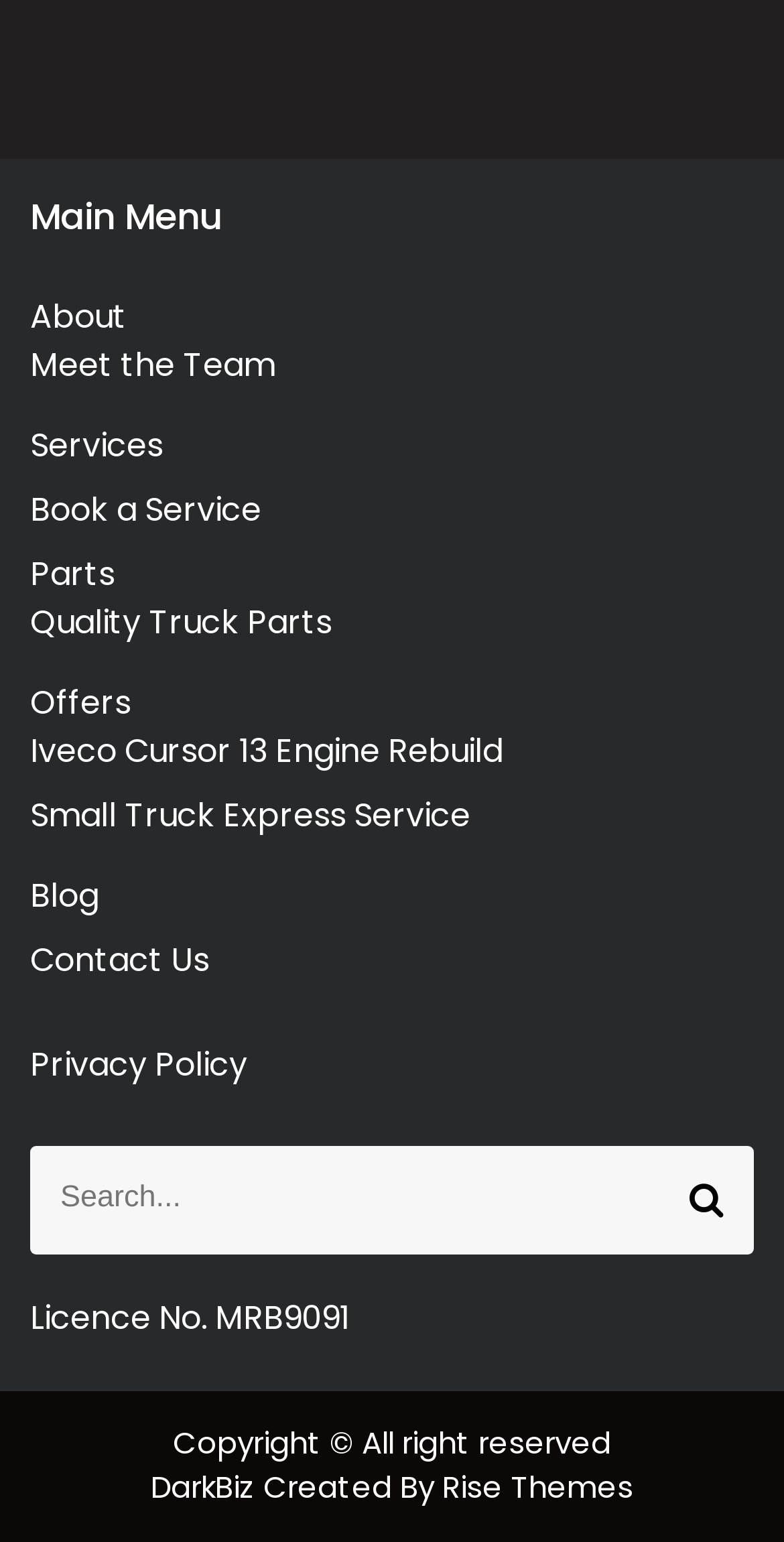Analyze the image and provide a detailed answer to the question: How many links are there in the main menu?

By counting the links in the main menu, we can find 9 links, which are 'About', 'Meet the Team', 'Services', 'Book a Service', 'Parts', 'Offers', 'Blog', 'Contact Us', and 'Privacy Policy'.